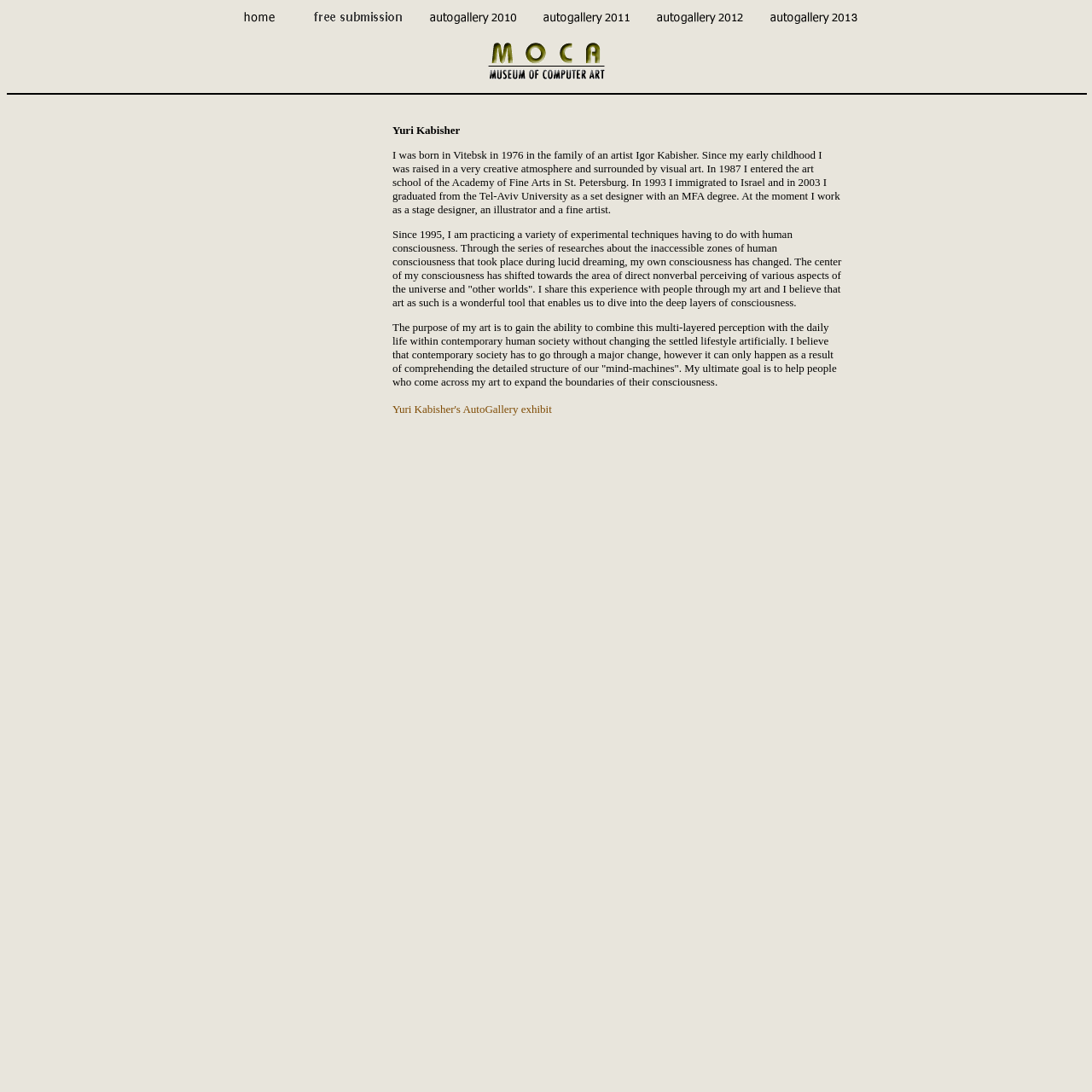Please find the bounding box coordinates (top-left x, top-left y, bottom-right x, bottom-right y) in the screenshot for the UI element described as follows: Yuri Kabisher's AutoGallery exhibit

[0.359, 0.369, 0.505, 0.381]